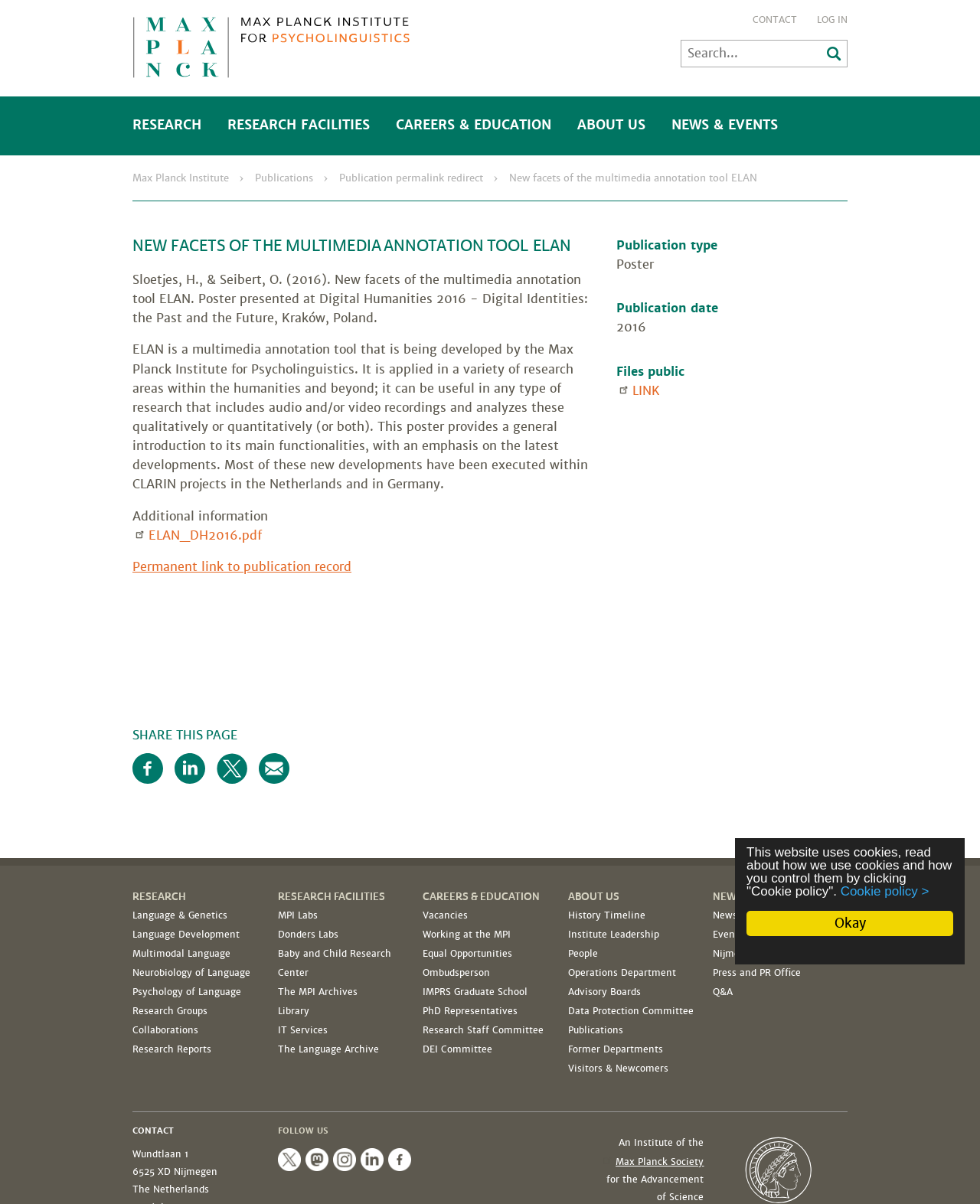Please determine the bounding box coordinates of the element to click in order to execute the following instruction: "Check the news and events". The coordinates should be four float numbers between 0 and 1, specified as [left, top, right, bottom].

[0.677, 0.09, 0.802, 0.117]